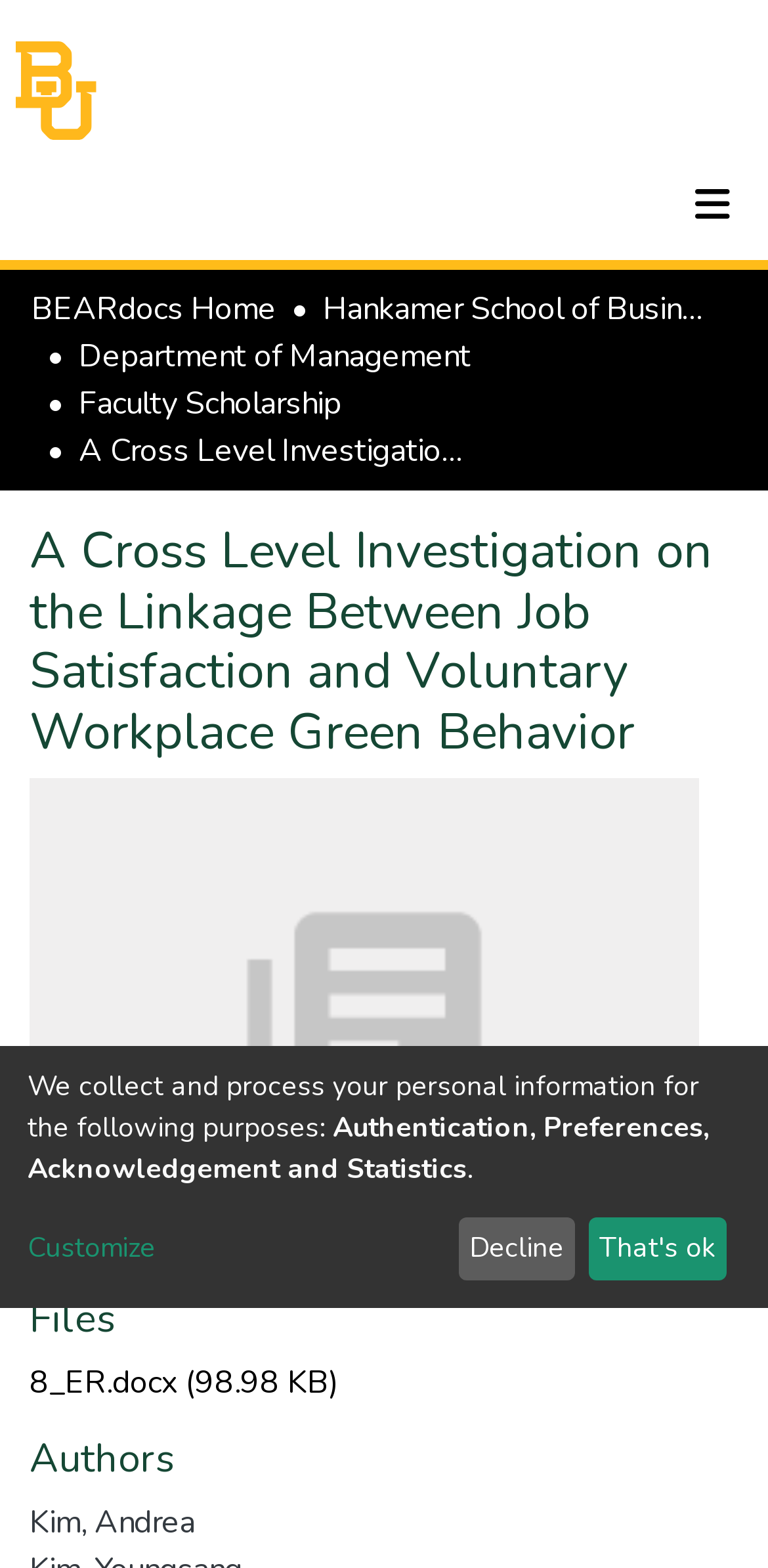Respond with a single word or short phrase to the following question: 
What is the purpose of collecting personal information?

Authentication, etc.